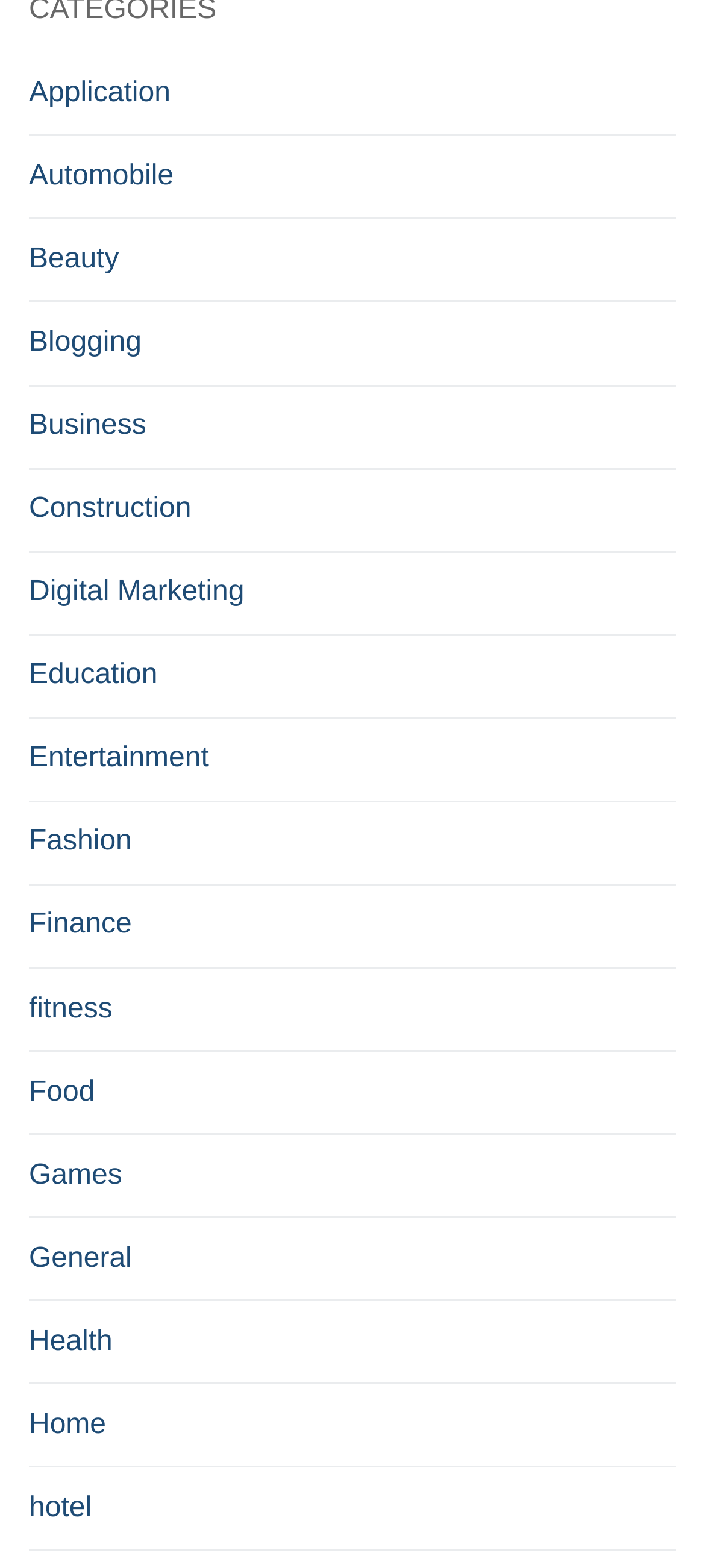Find the bounding box coordinates for the element that must be clicked to complete the instruction: "Explore Beauty". The coordinates should be four float numbers between 0 and 1, indicated as [left, top, right, bottom].

[0.041, 0.151, 0.959, 0.193]